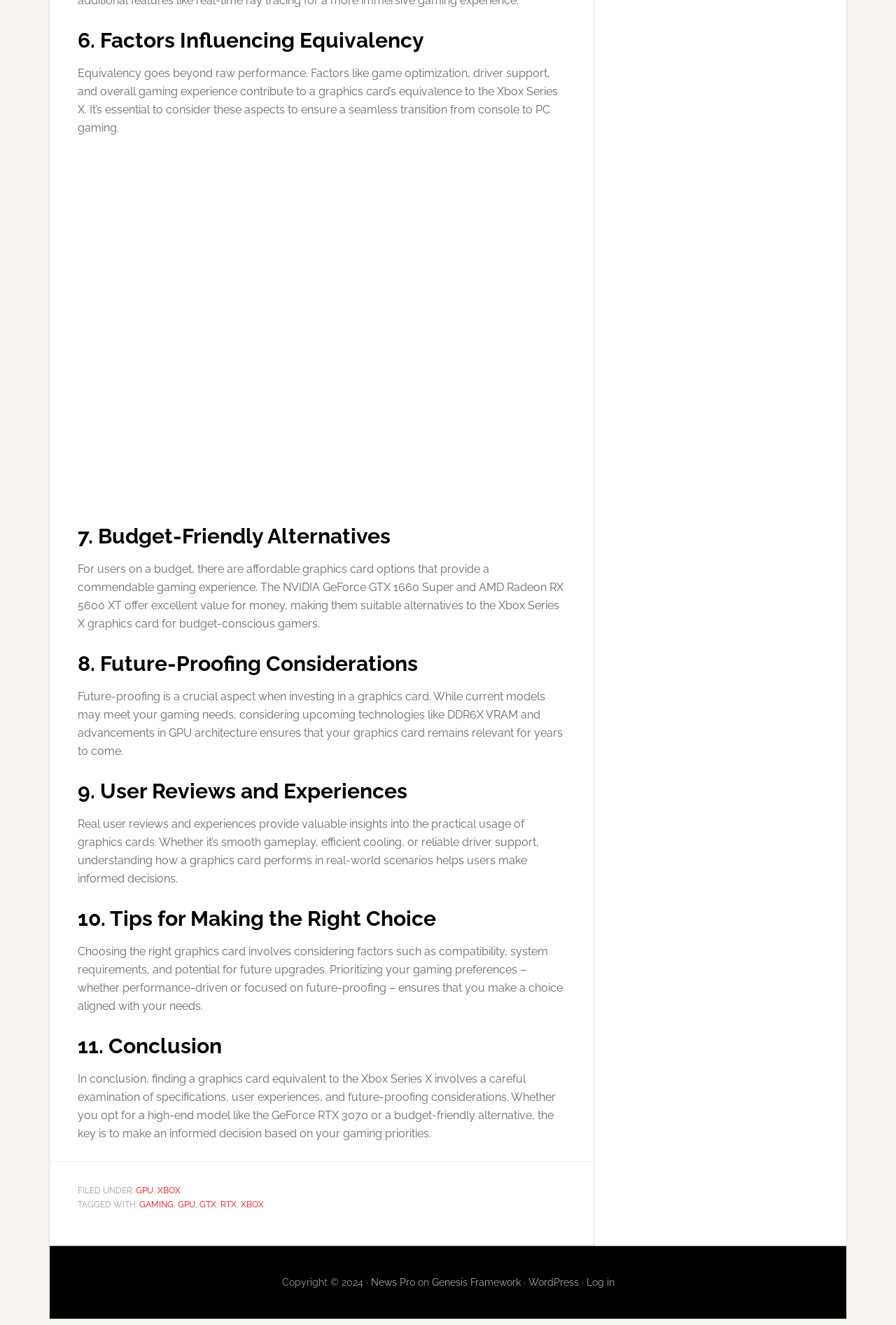Provide a thorough and detailed response to the question by examining the image: 
What is the name of the website?

I found the website's name in the footer section, where it says 'Copyright © 2024 · News Pro'.